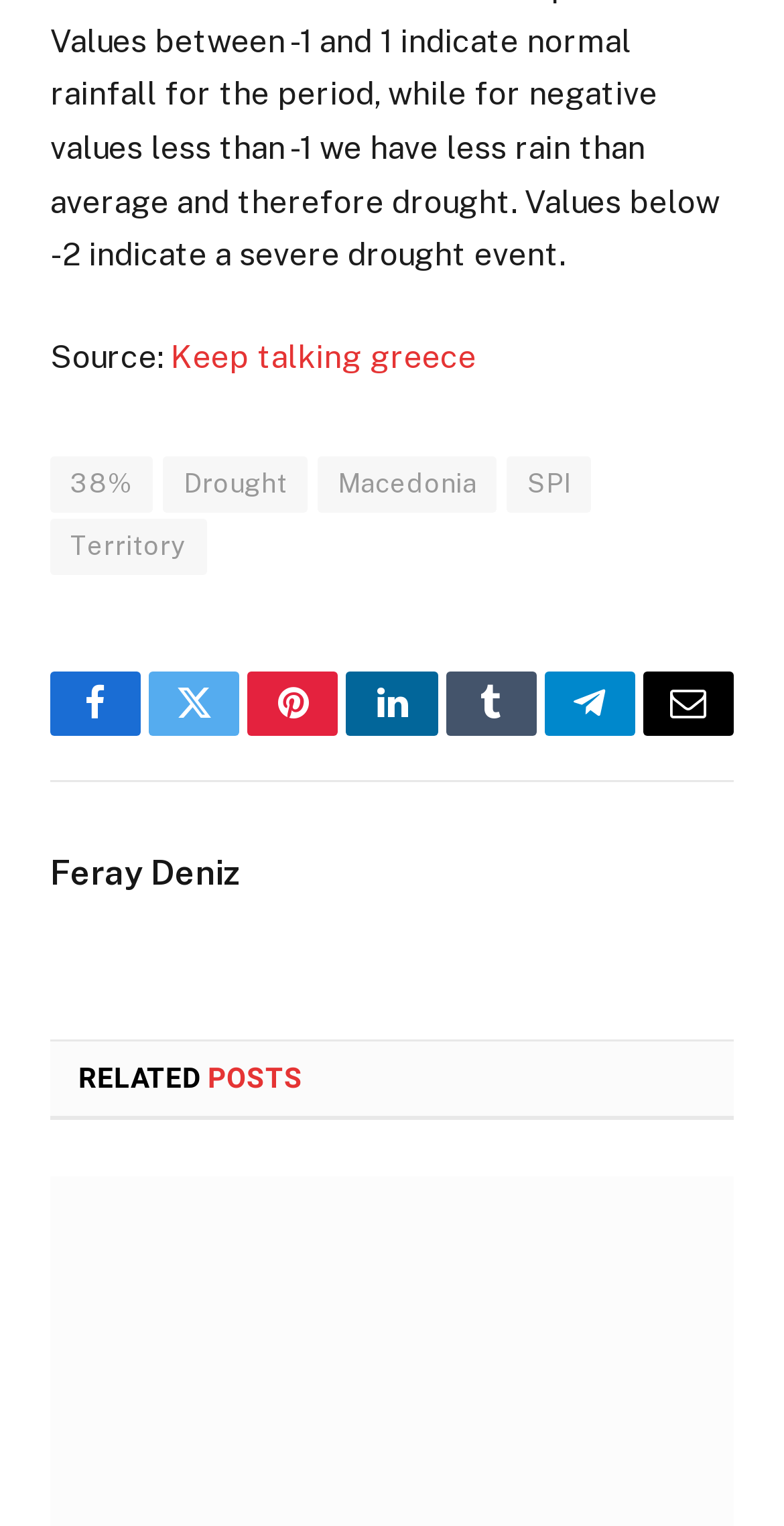Identify the bounding box coordinates for the element you need to click to achieve the following task: "Share on Facebook". The coordinates must be four float values ranging from 0 to 1, formatted as [left, top, right, bottom].

[0.064, 0.44, 0.18, 0.482]